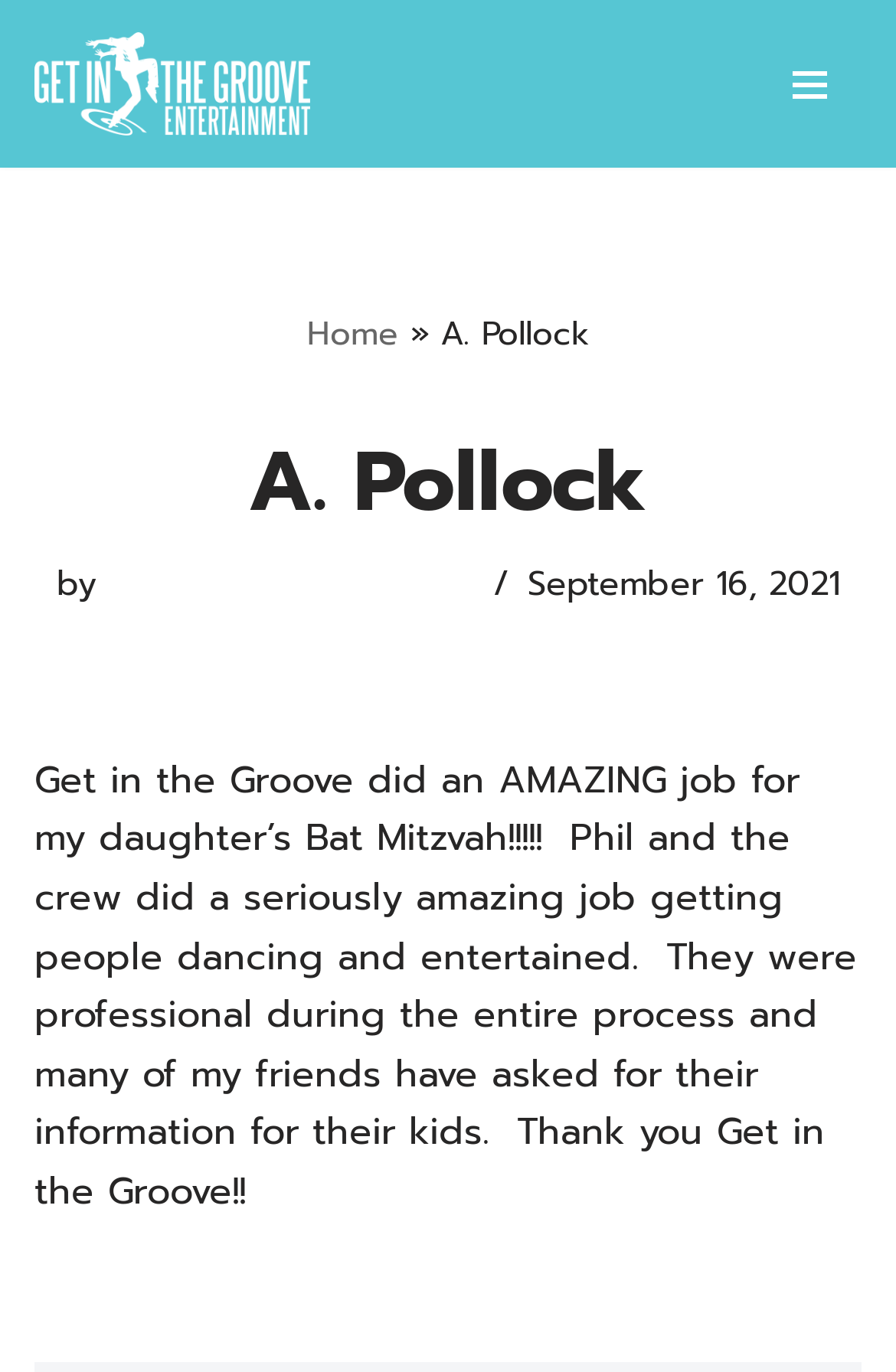What is the name of the company?
Could you answer the question in a detailed manner, providing as much information as possible?

I found the company name by looking at the logo image description 'Get In The Groove - logo' and the link text 'Get In The Groove Where Every Guest Gets In The Groove'.